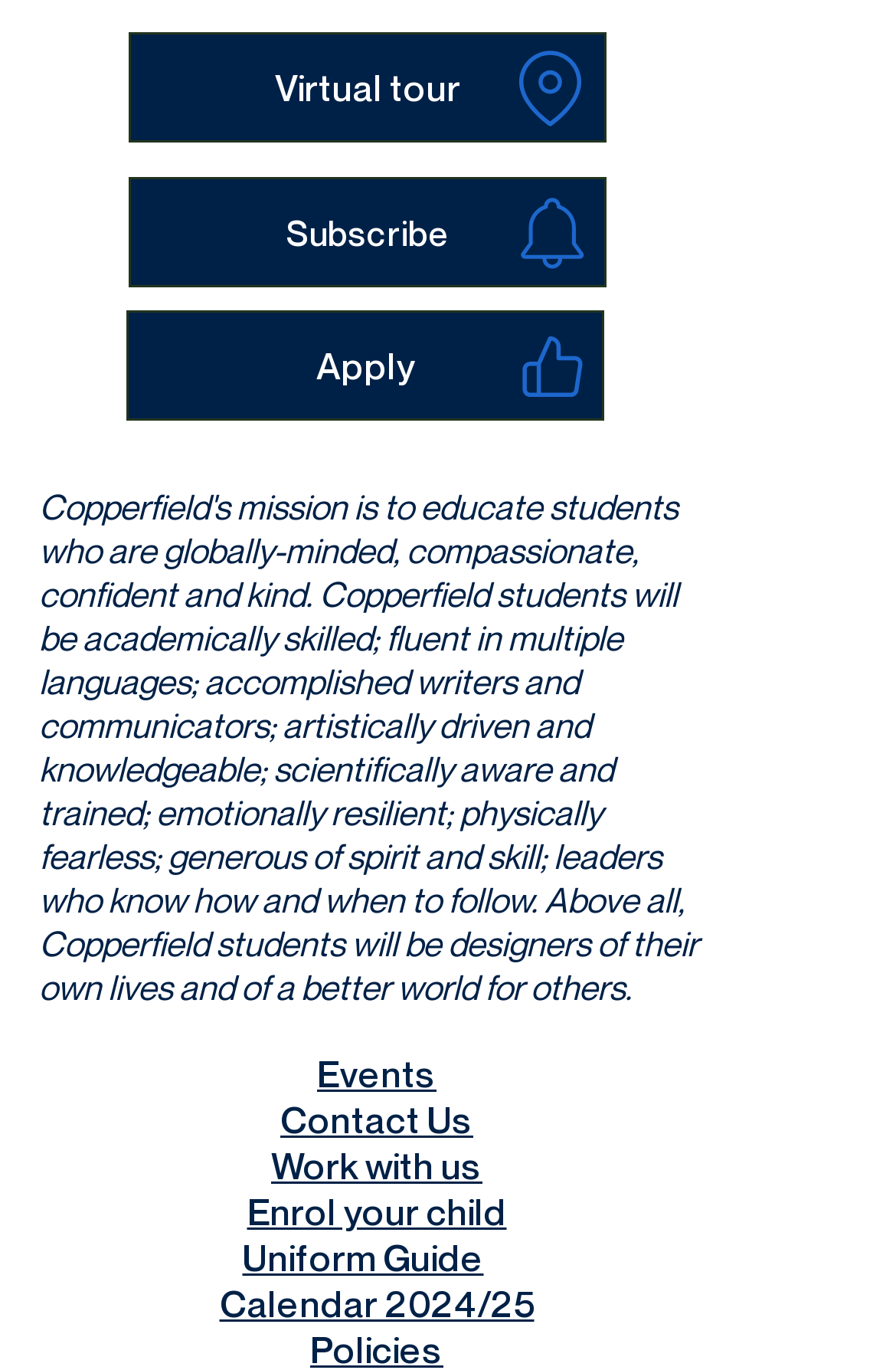Using a single word or phrase, answer the following question: 
What is the purpose of the 'Apply' link?

To apply